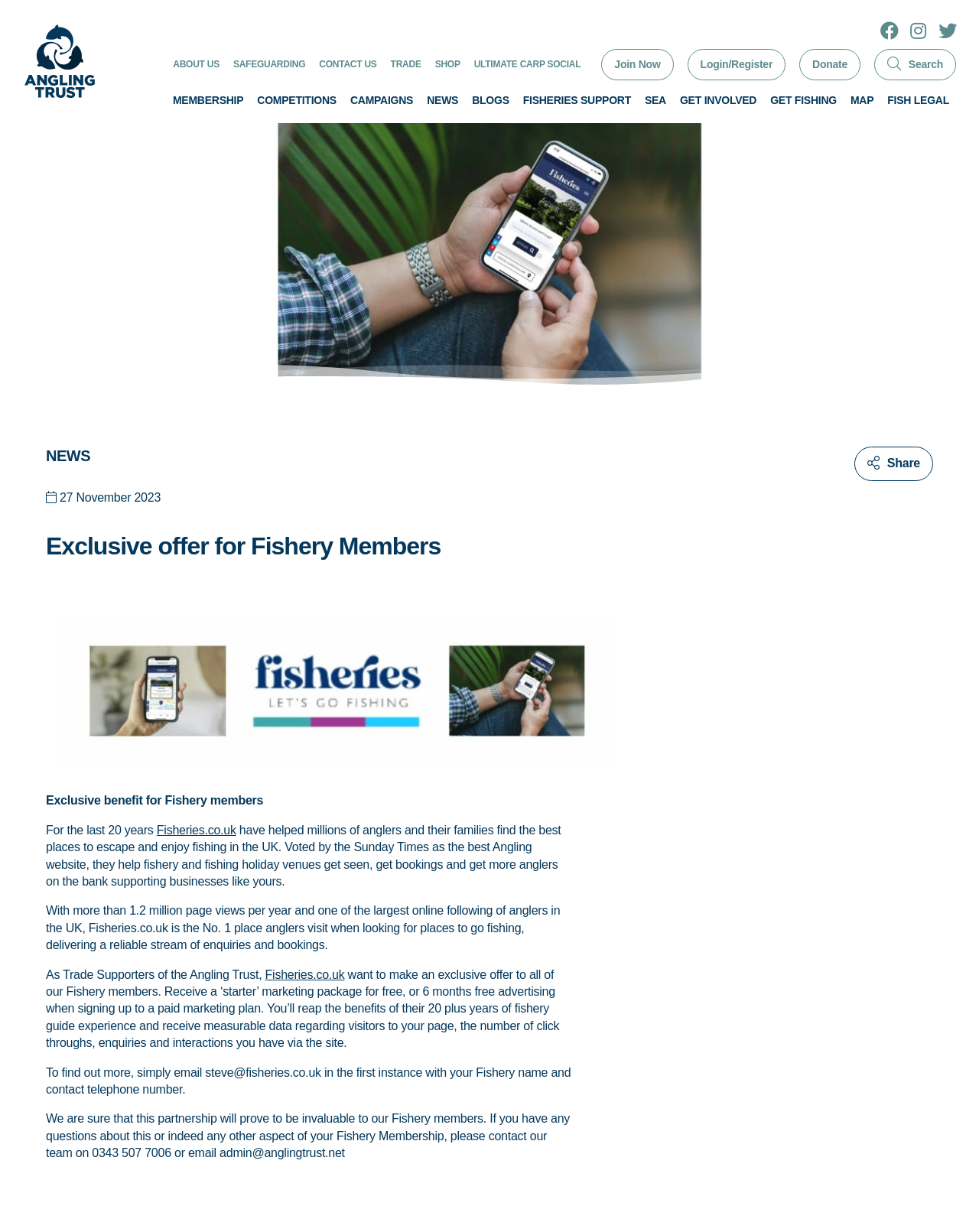Please identify the bounding box coordinates of the element I should click to complete this instruction: 'Learn more about 'FISH LEGAL''. The coordinates should be given as four float numbers between 0 and 1, like this: [left, top, right, bottom].

[0.906, 0.076, 0.97, 0.086]